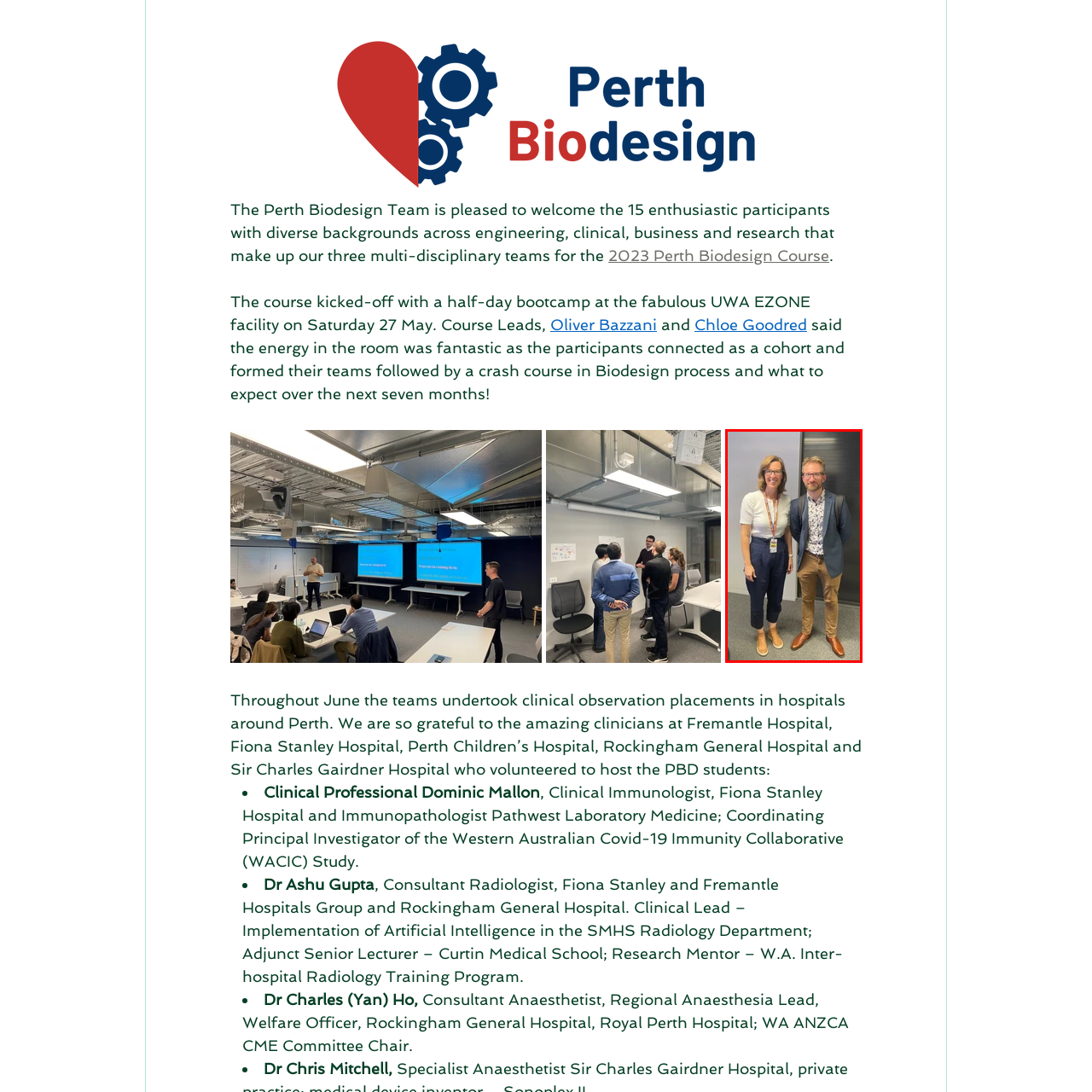Elaborate on the scene depicted within the red bounding box in the image.

In this image, two individuals are standing together, smiling warmly at the camera. The person on the left has shoulder-length hair and wears glasses, a white top paired with navy trousers, and casual footwear. The individual on the right sports light brown hair and a beard, dressed in a patterned shirt under a dark blazer and tan trousers. They both exhibit a professional yet friendly demeanor, indicating their involvement in a collaborative or educational setting. This image likely captures a moment during an event related to the Perth Biodesign Course, where participants and leaders interact and engage in discussions, fostering relationships that enhance the learning experience.